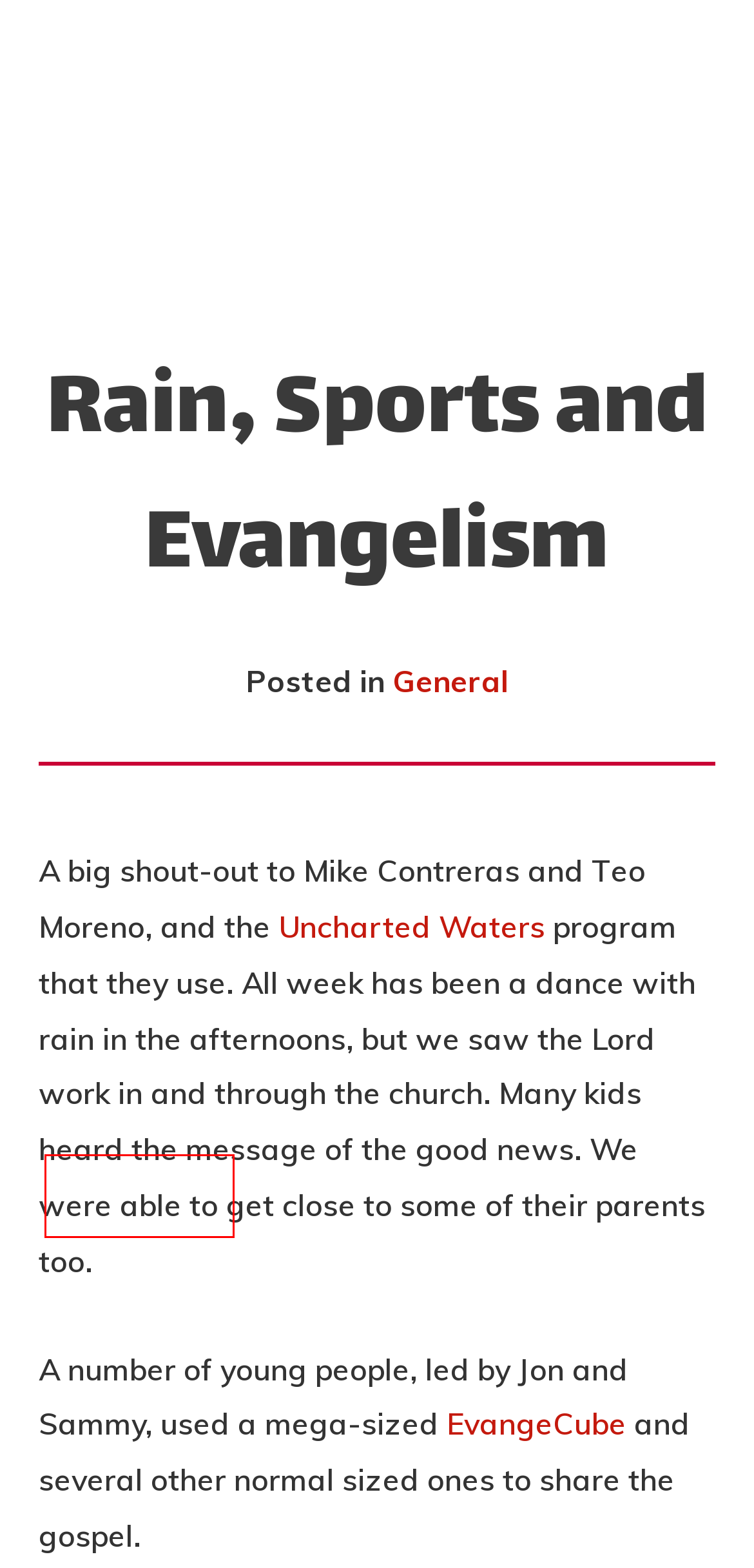Review the screenshot of a webpage that includes a red bounding box. Choose the webpage description that best matches the new webpage displayed after clicking the element within the bounding box. Here are the candidates:
A. Book List – Mexico Matters
B. Rain, Sports and Evangelism – Page 5 – Mexico Matters
C. Word of Life Bible Institute Zona de Impacto – Mexico Matters
D. Rain, Sports and Evangelism – Page 4 – Mexico Matters
E. Rain, Sports and Evangelism – Mexico Matters
F. Rain, Sports and Evangelism – Page 492 – Mexico Matters
G. General – Mexico Matters
H. Rain, Sports and Evangelism – Page 2 – Mexico Matters

H